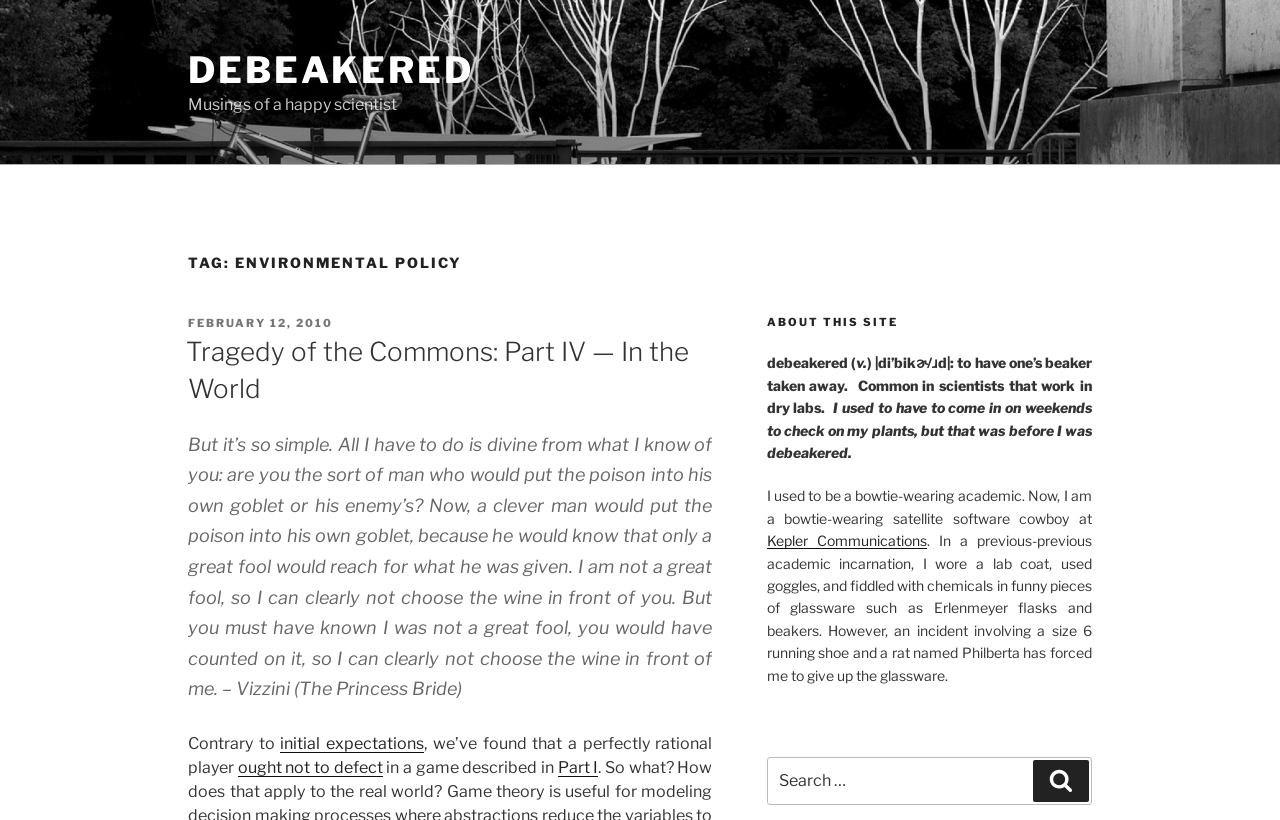Highlight the bounding box coordinates of the region I should click on to meet the following instruction: "Click on the 'DEBEAKERED' link".

[0.147, 0.059, 0.37, 0.112]